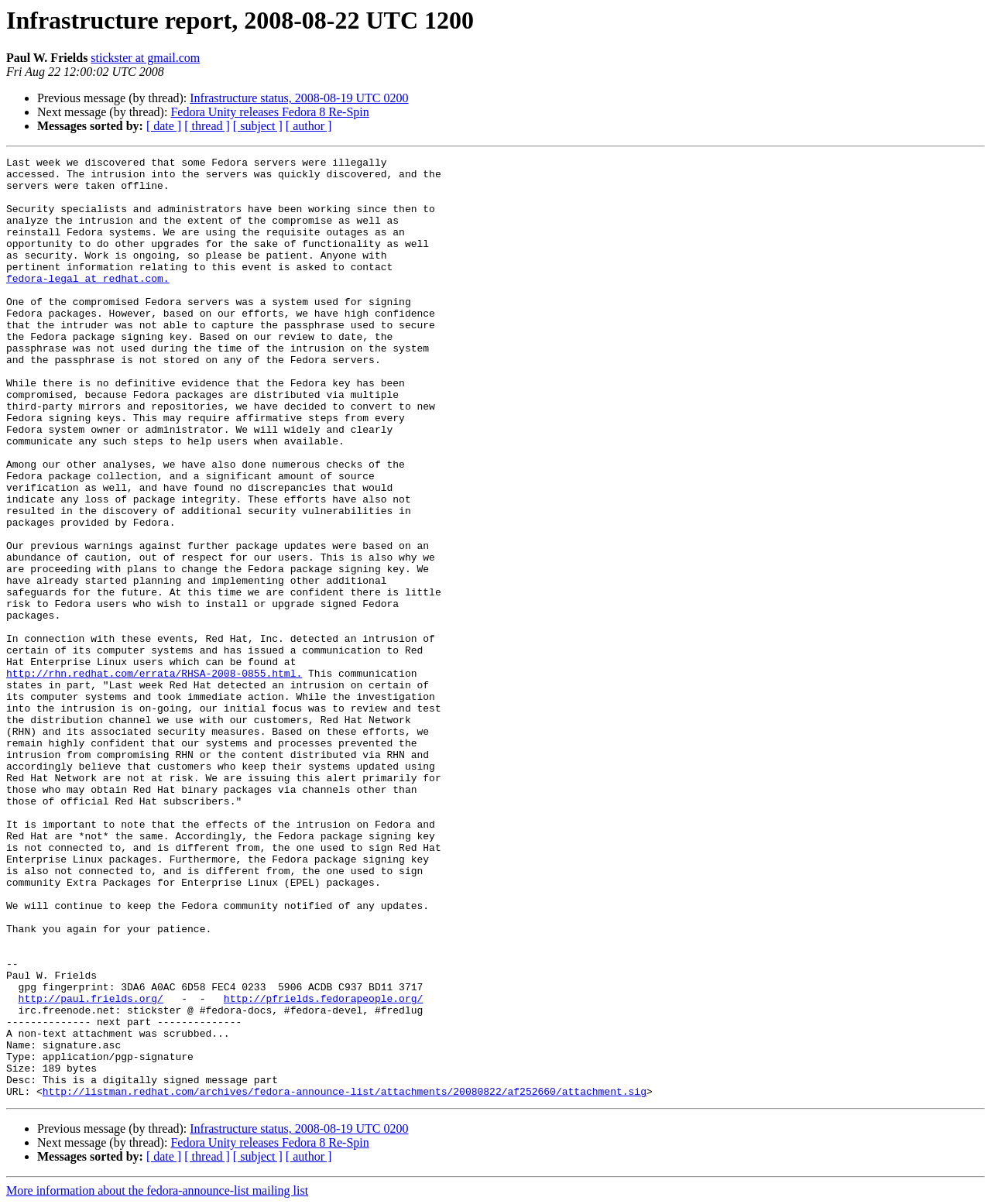Give a concise answer using only one word or phrase for this question:
How many separators are there on the page?

3